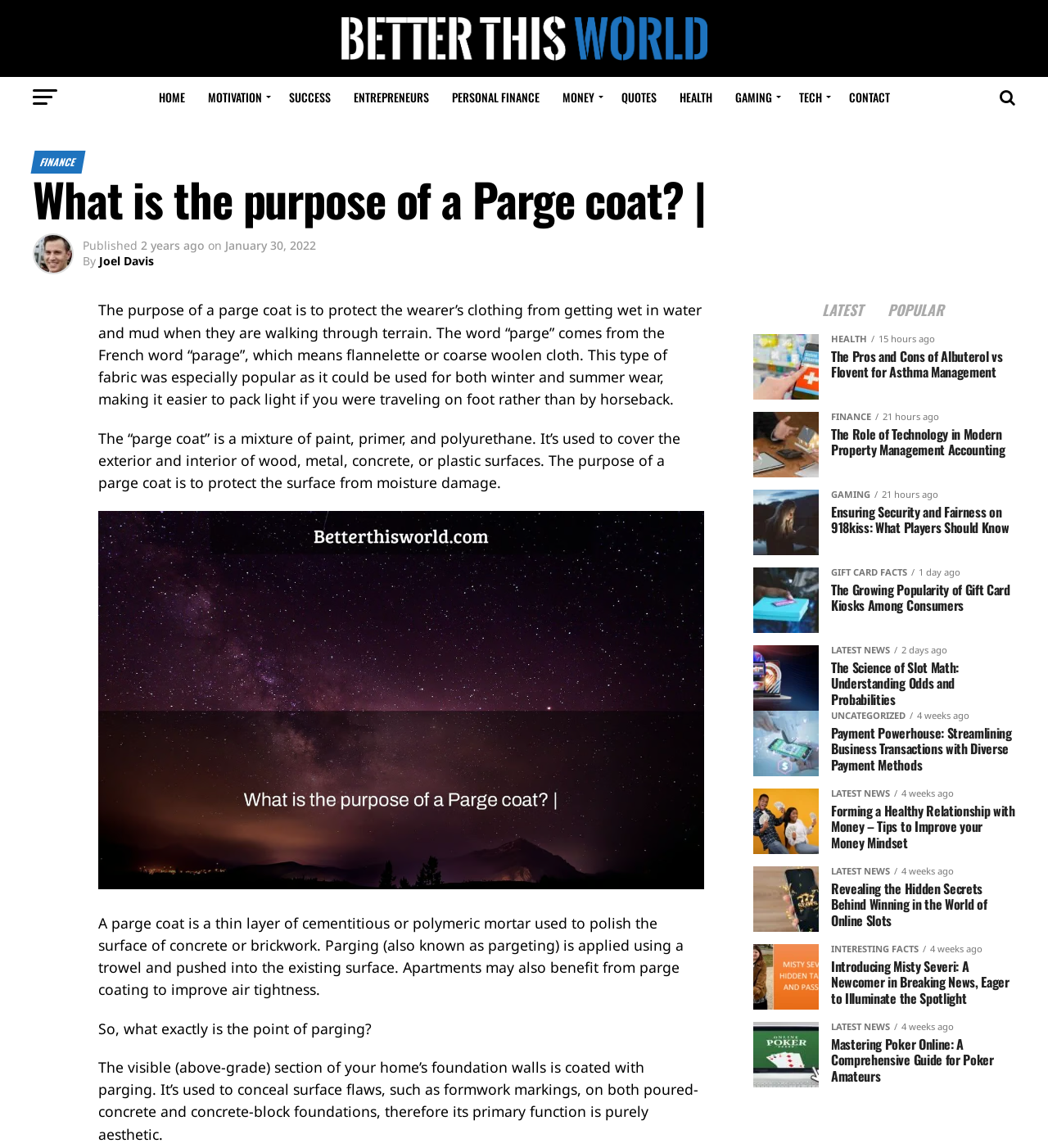Determine the main headline of the webpage and provide its text.

What is the purpose of a Parge coat? |